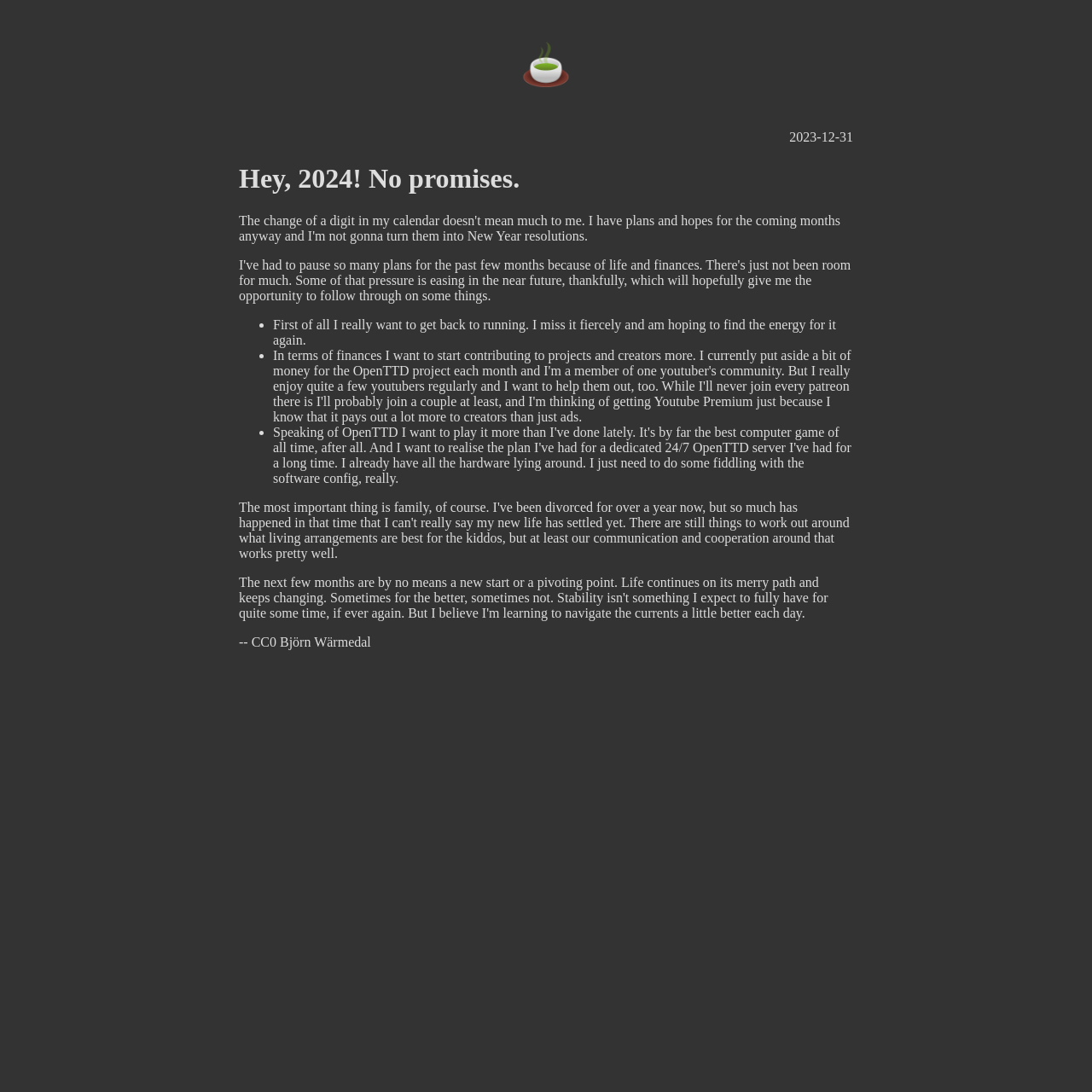What is the license of the content?
Respond to the question with a single word or phrase according to the image.

CC0